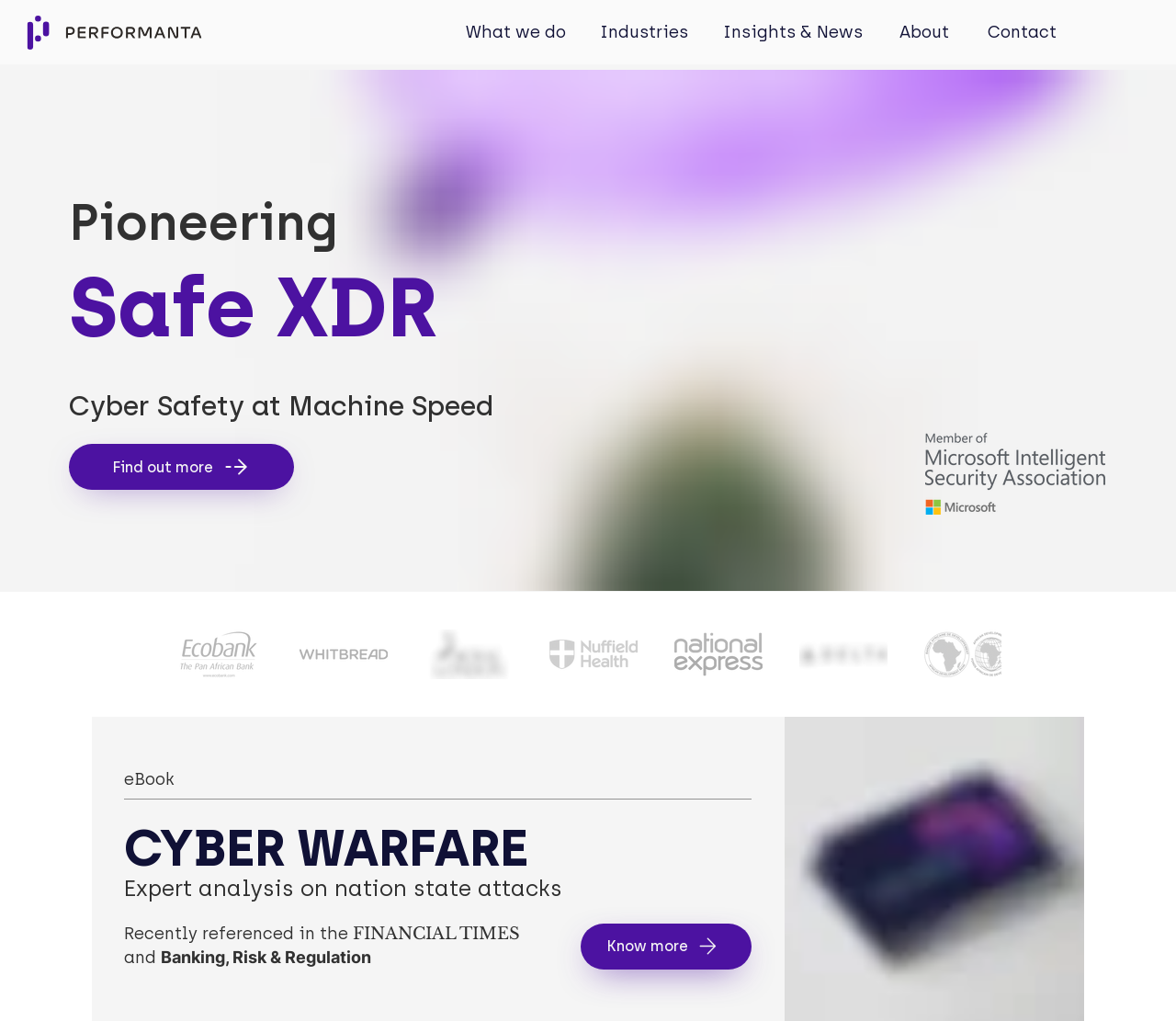Provide your answer in a single word or phrase: 
What is the main topic of the webpage?

Identity Experts